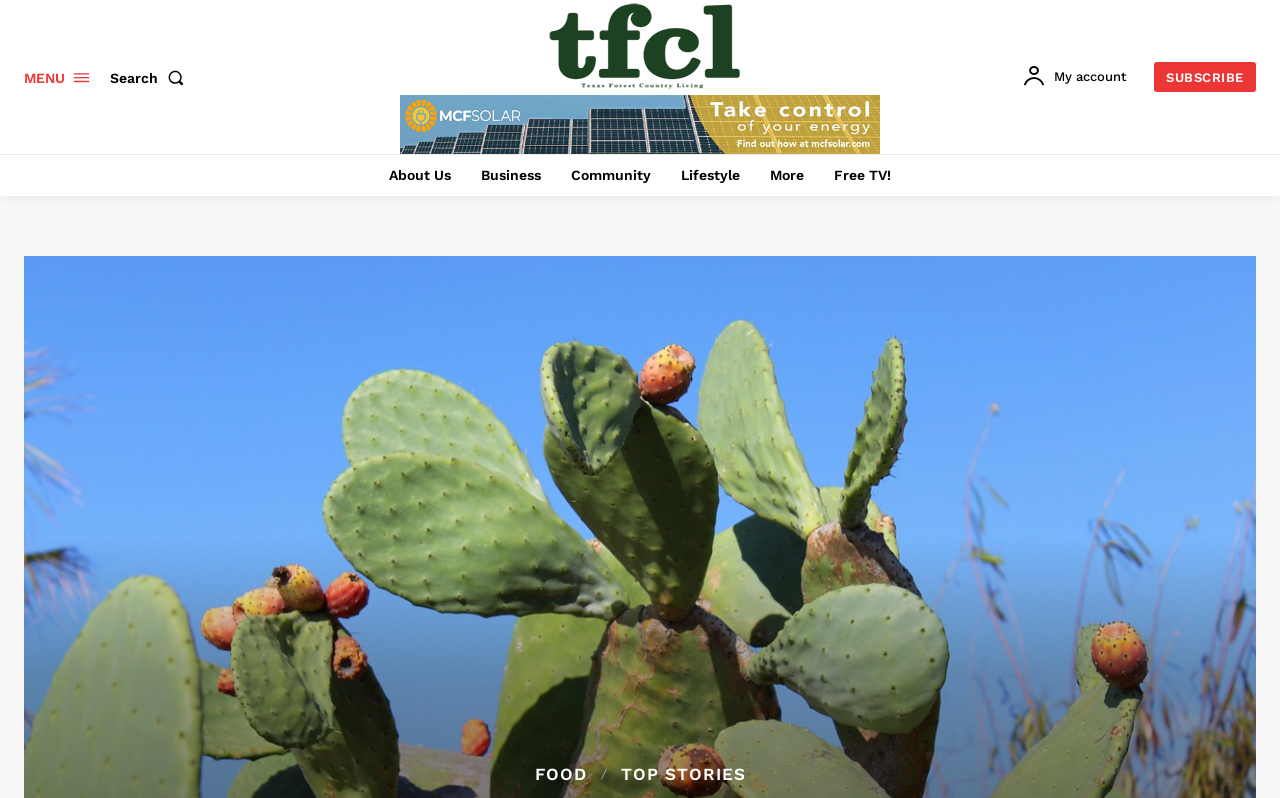Please identify the bounding box coordinates for the region that you need to click to follow this instruction: "Visit the About Us page".

[0.296, 0.194, 0.36, 0.246]